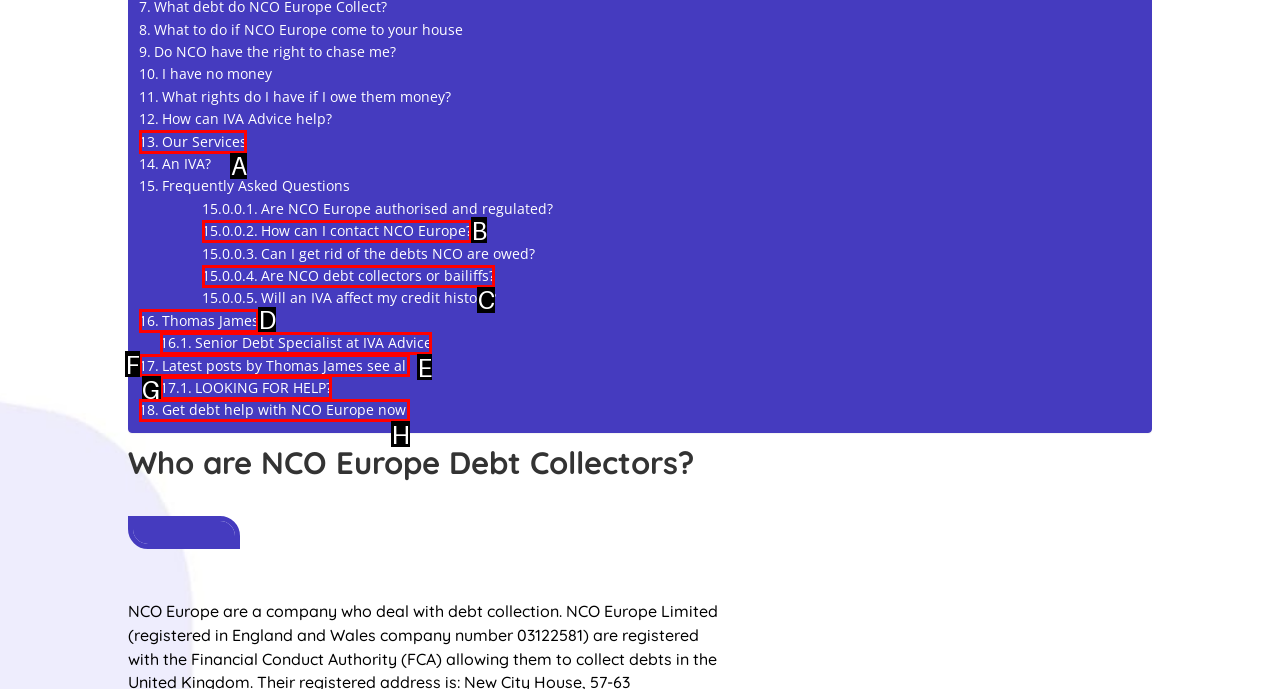Select the appropriate bounding box to fulfill the task: Check the latest posts by Thomas James Respond with the corresponding letter from the choices provided.

F